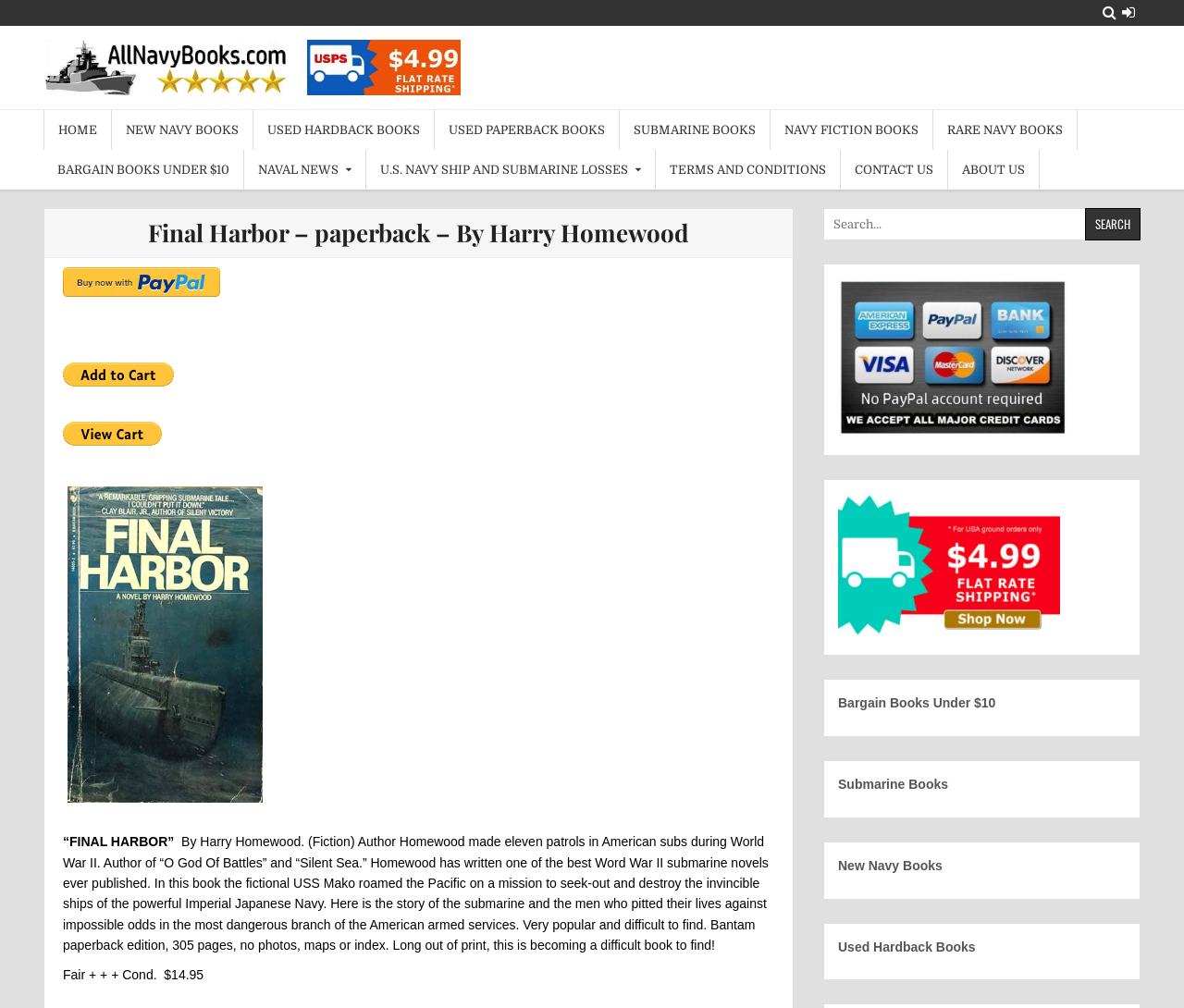Kindly determine the bounding box coordinates for the clickable area to achieve the given instruction: "View Submarine Books".

[0.708, 0.771, 0.801, 0.785]